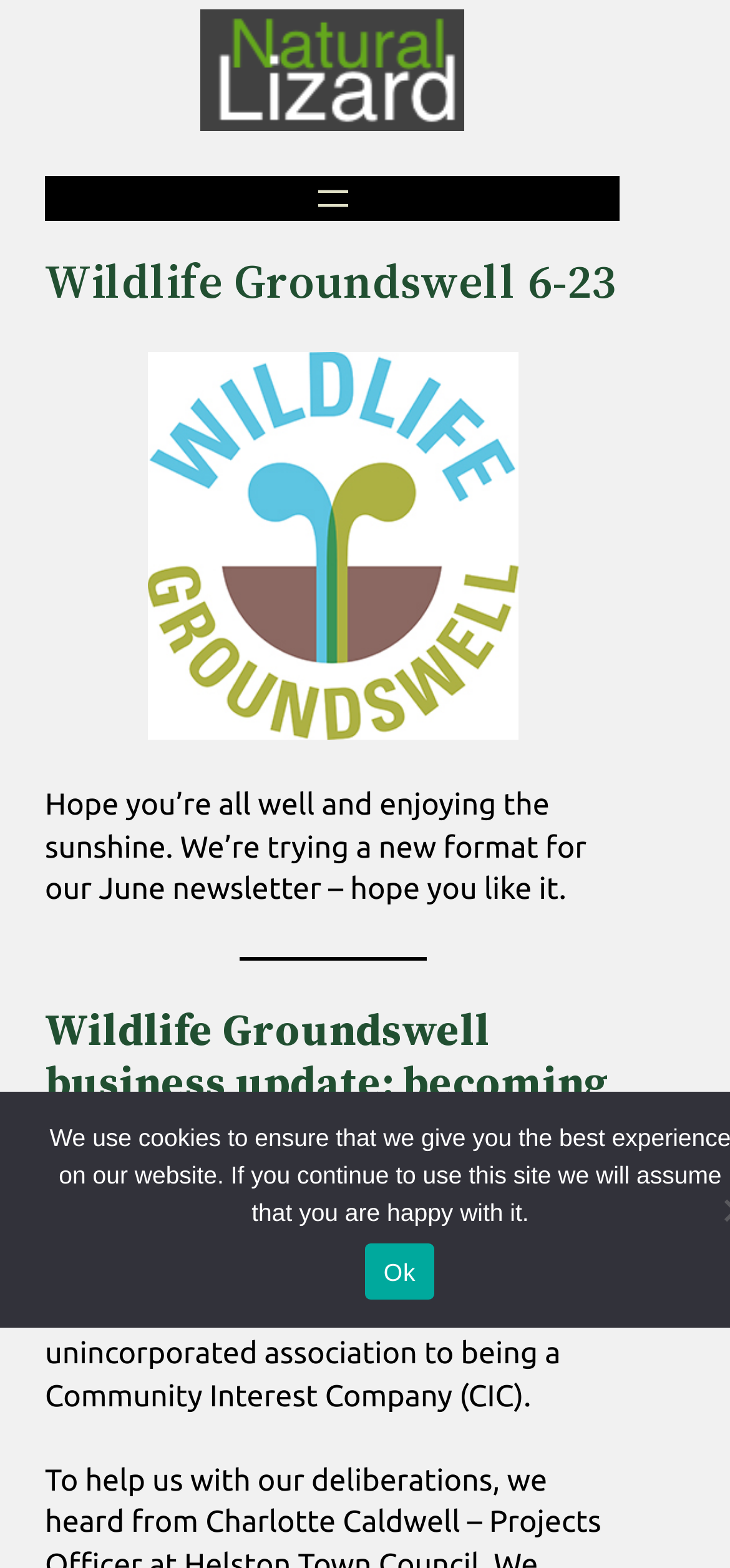Provide a brief response to the question below using one word or phrase:
Can you click 'Ok'?

Yes